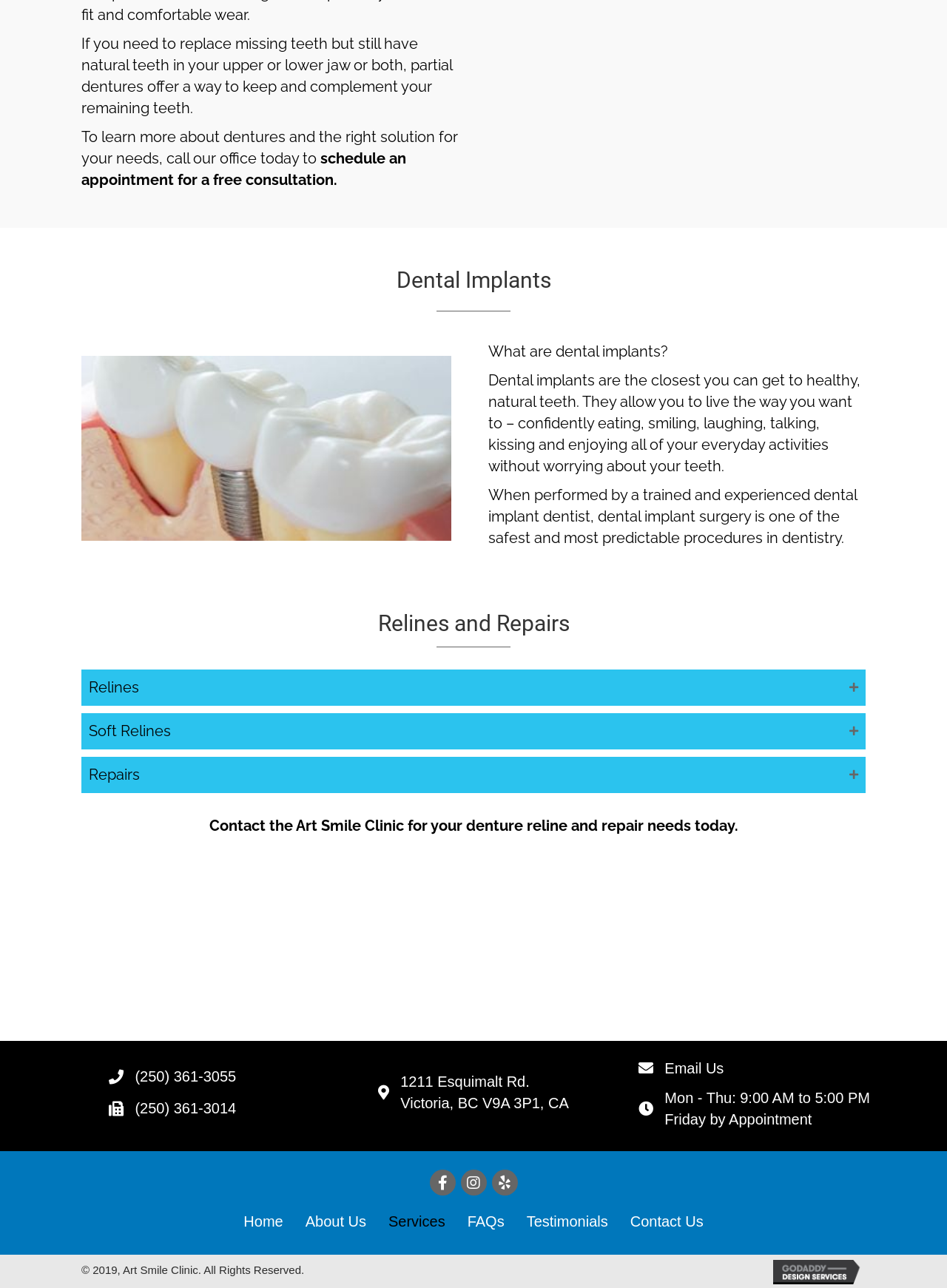What services does the clinic offer?
Use the image to answer the question with a single word or phrase.

Dentures, Dental Implants, Relines and Repairs